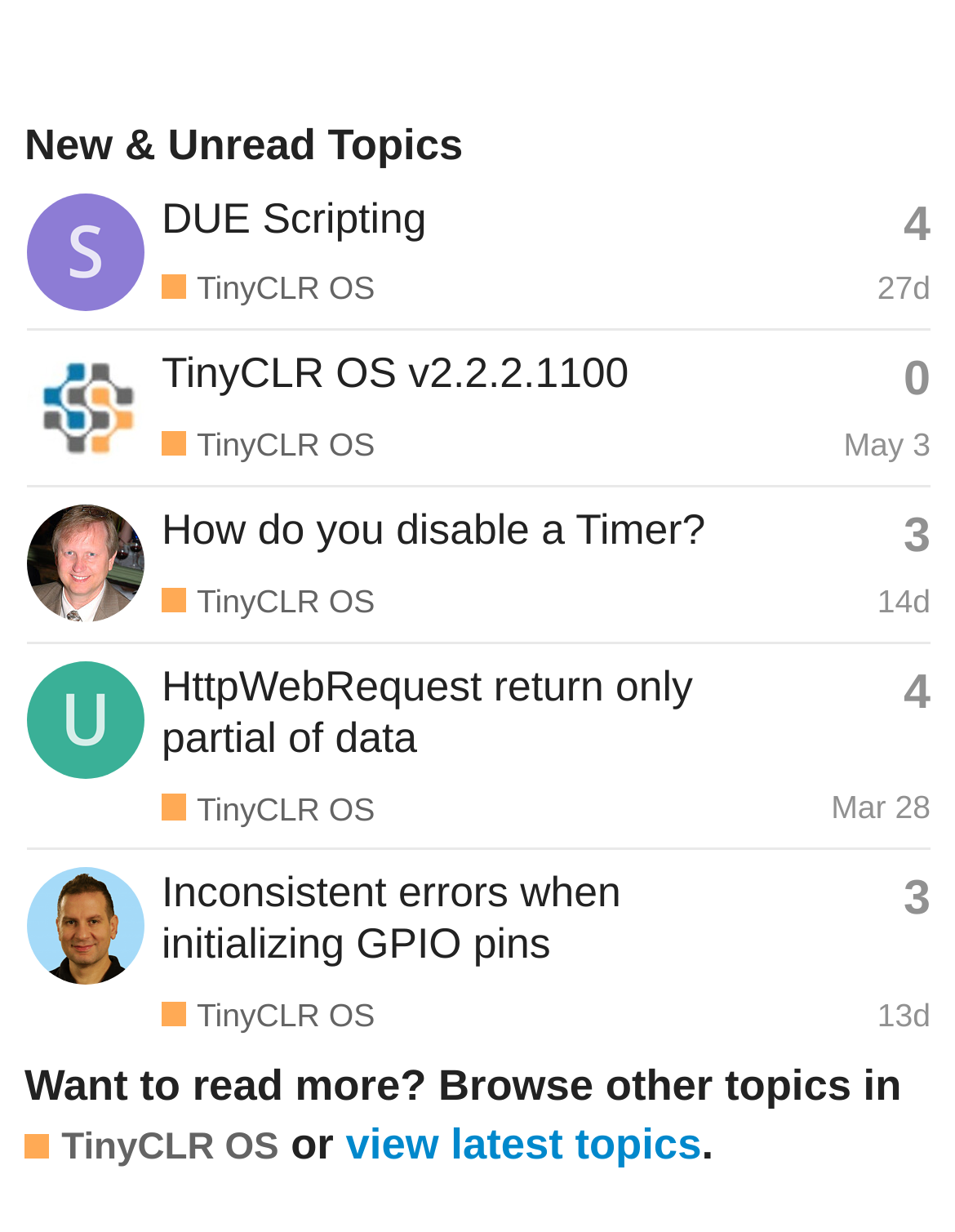Determine the bounding box coordinates of the UI element described below. Use the format (top-left x, top-left y, bottom-right x, bottom-right y) with floating point numbers between 0 and 1: 27d

[0.919, 0.217, 0.974, 0.247]